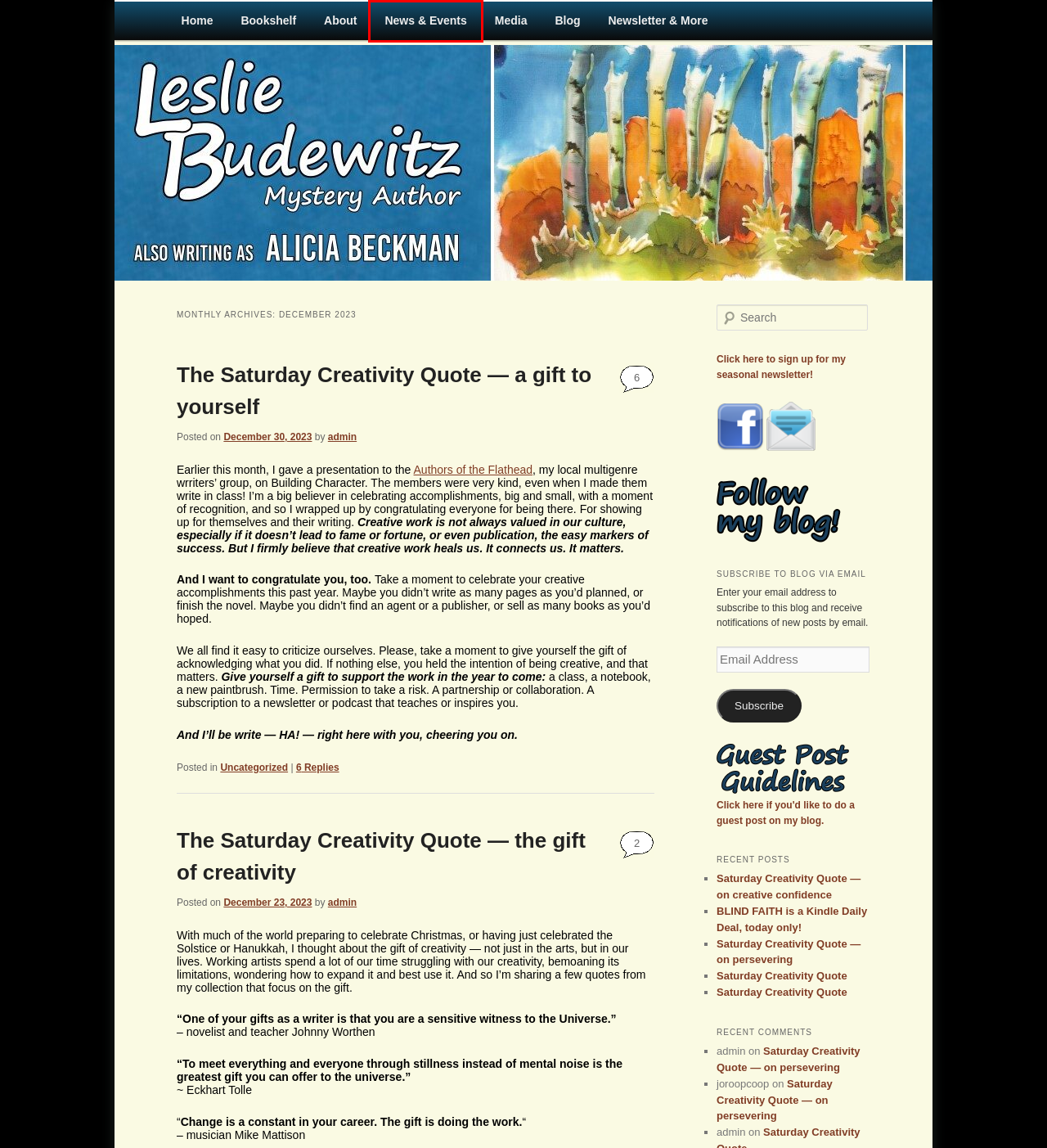Assess the screenshot of a webpage with a red bounding box and determine which webpage description most accurately matches the new page after clicking the element within the red box. Here are the options:
A. BLIND FAITH is a Kindle Daily Deal, today only!  | Leslie Budewitz
B. Saturday Creativity Quote — on creative confidence | Leslie Budewitz
C. Guest post guidelines | Leslie Budewitz
D. Authors of the Flathead
E. Saturday Creativity Quote — on persevering | Leslie Budewitz
F. News And Events | Leslie Budewitz
G. Books | Leslie Budewitz
H. Leslie | Leslie Budewitz

F